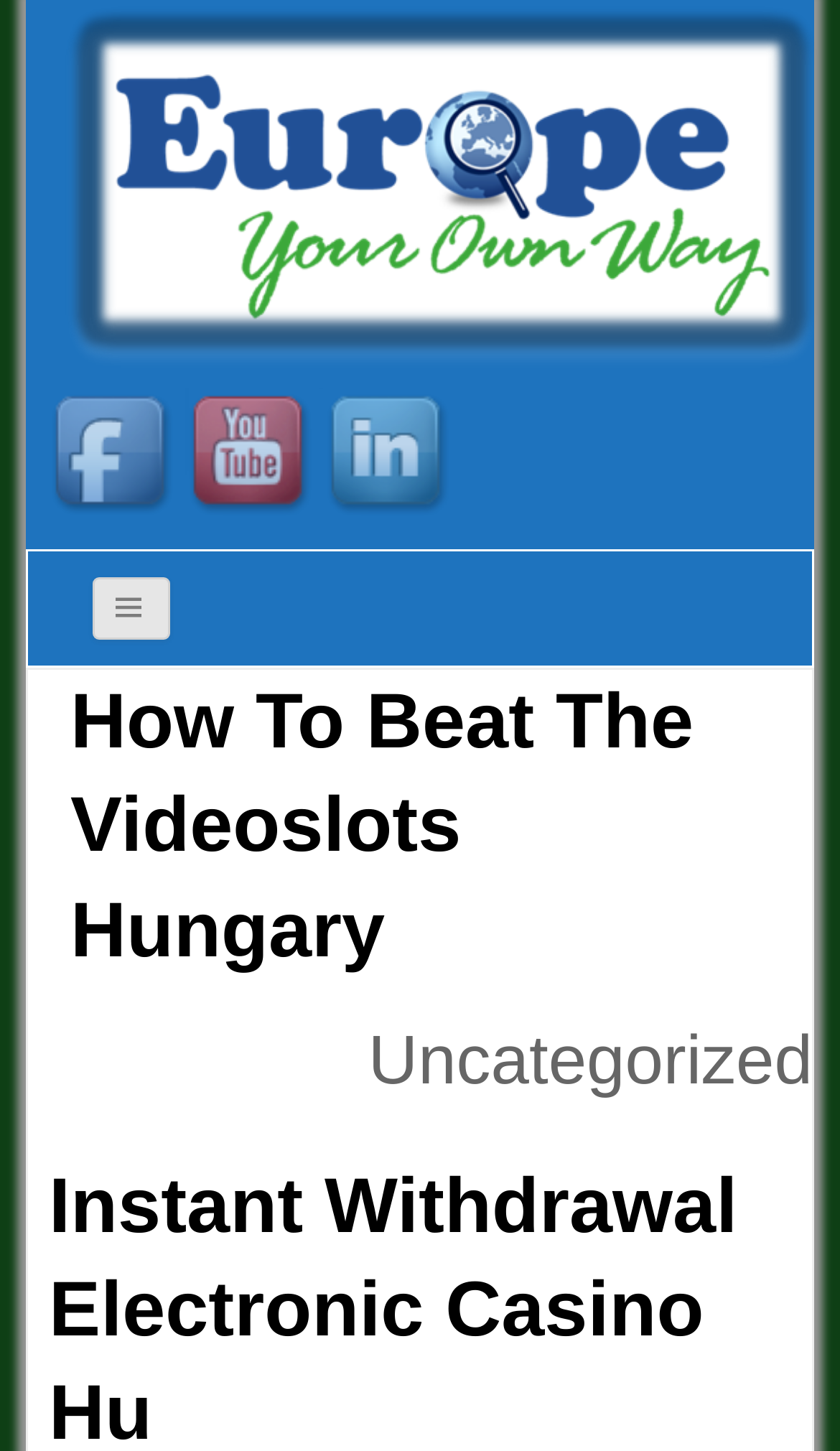Reply to the question with a single word or phrase:
What is the purpose of the webpage?

To provide guidance